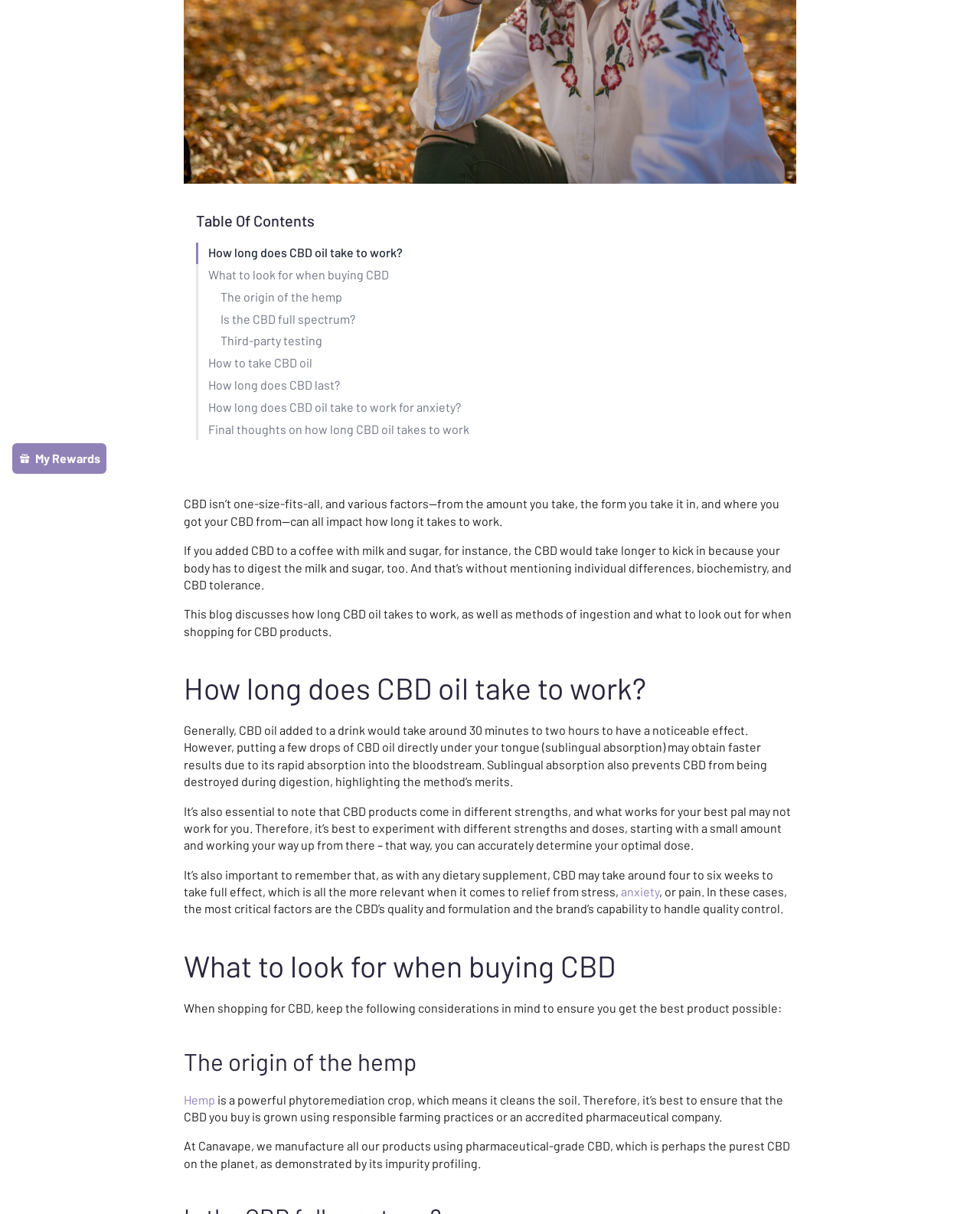Using the webpage screenshot, find the UI element described by anxiety. Provide the bounding box coordinates in the format (top-left x, top-left y, bottom-right x, bottom-right y), ensuring all values are floating point numbers between 0 and 1.

[0.634, 0.728, 0.673, 0.74]